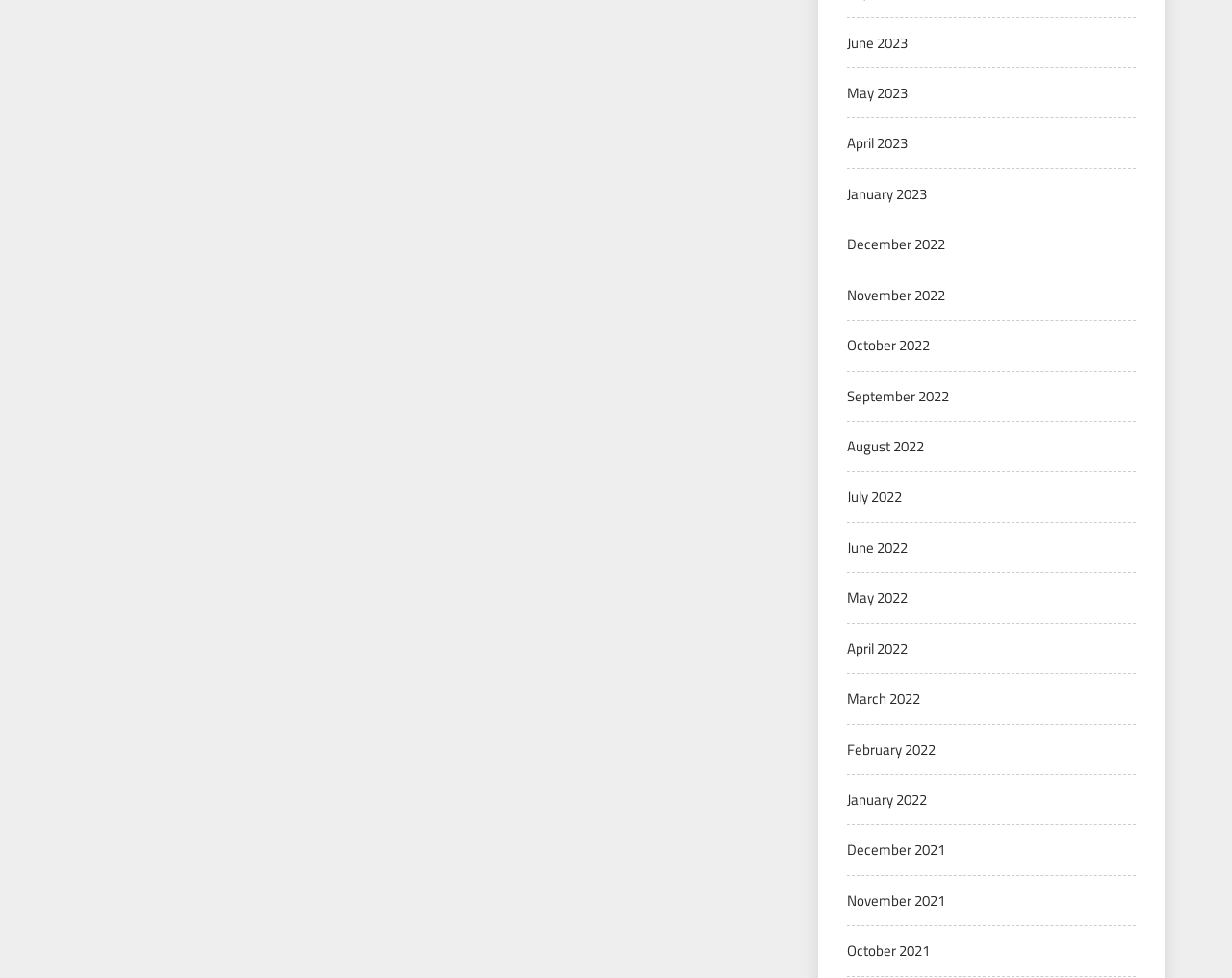Use a single word or phrase to answer the question:
What is the earliest month listed?

October 2021